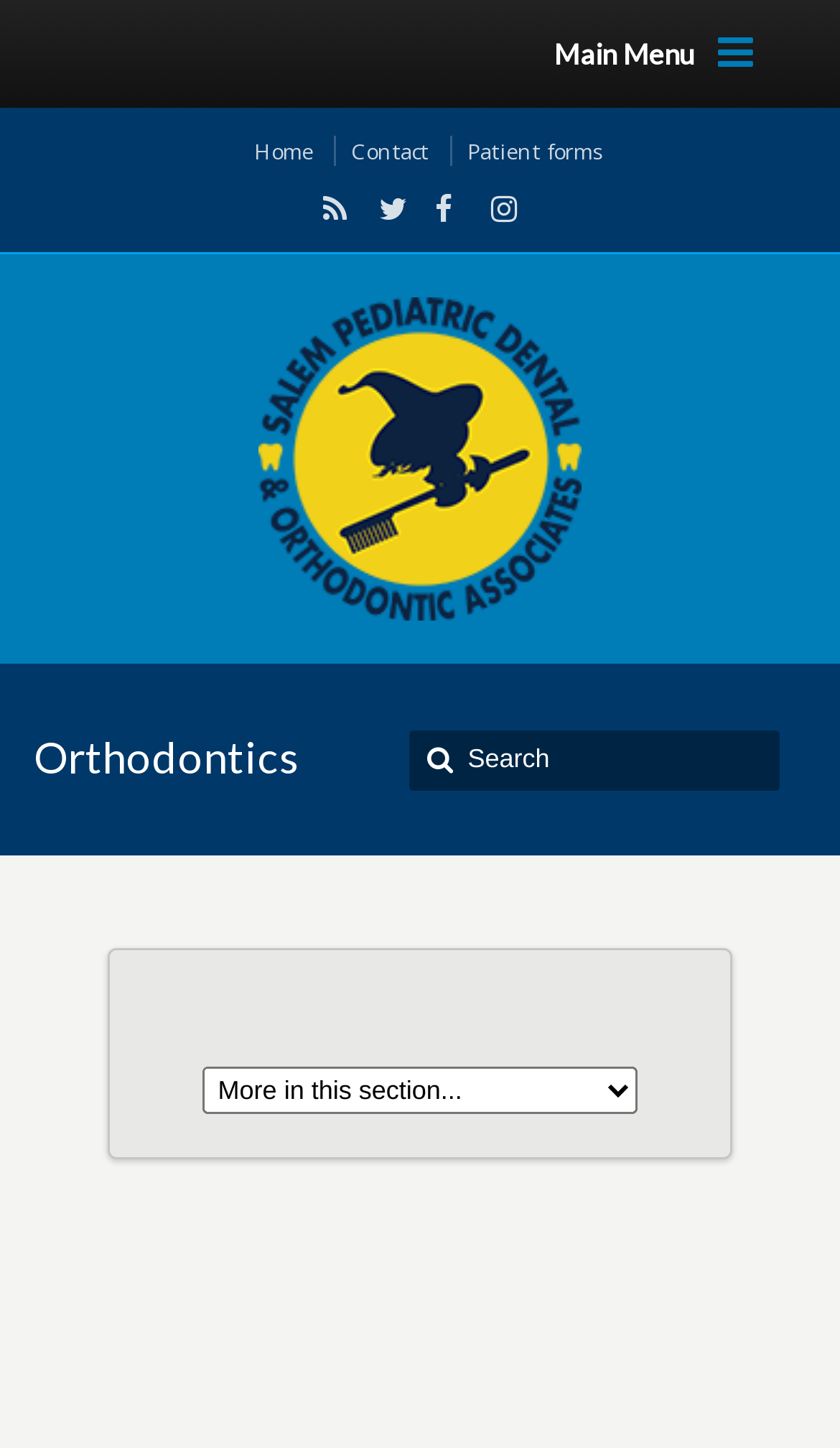Construct a thorough caption encompassing all aspects of the webpage.

The webpage is about Orthodontics at Salem Pediatric Dental. At the top, there is a main menu link with an icon, followed by a row of links including "Home", "Contact", "Patient forms", and social media links to RSS, Twitter, Facebook, and Instagram. 

Below the main menu, there is a large link to "Salem Pediatric Dental" with an accompanying image that spans almost the entire width of the page. 

Further down, there is a prominent heading that reads "Orthodontics". To the right of the heading, there is a search box with a text input field and a search button. 

At the bottom of the page, there is a dropdown combobox.